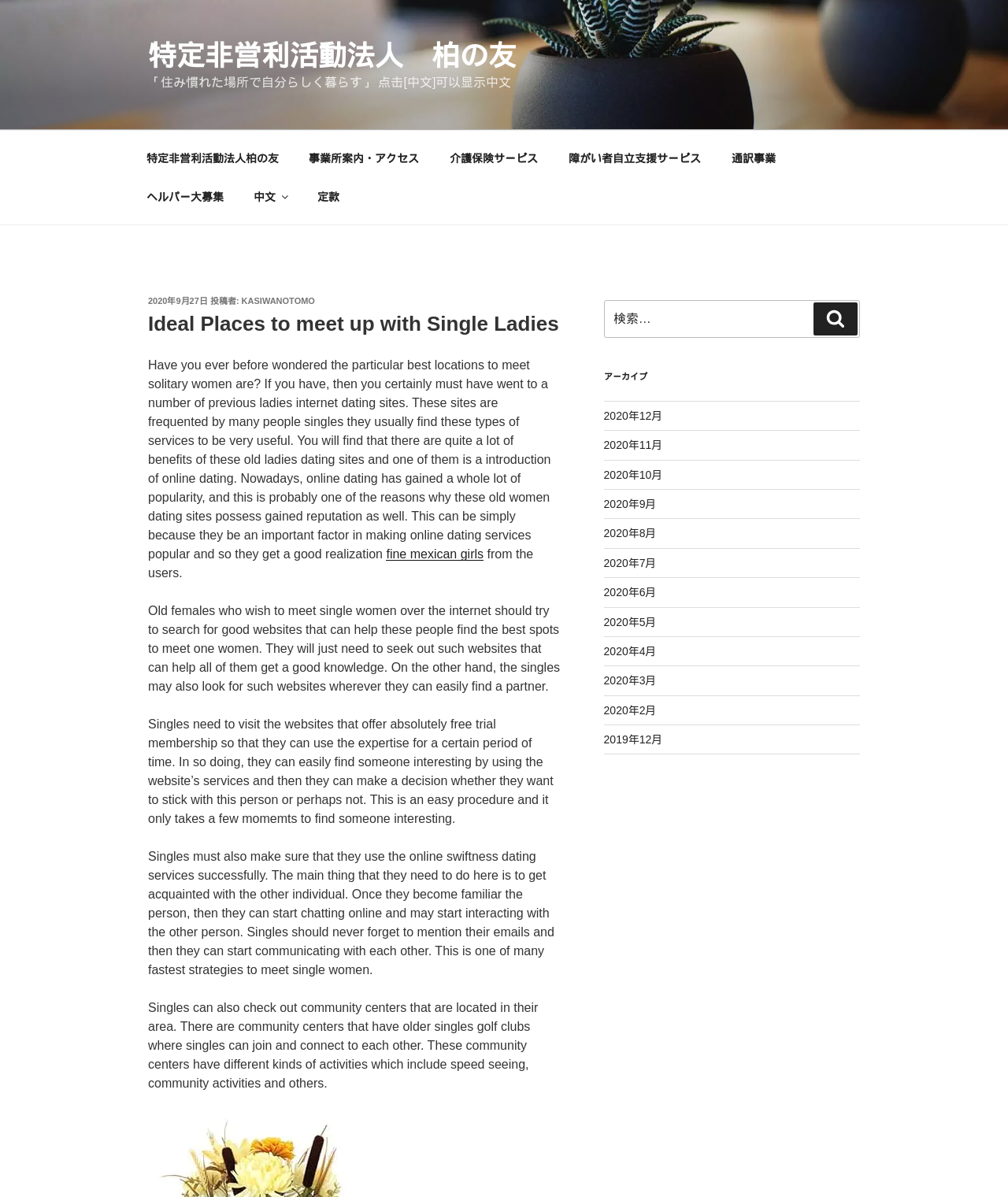Describe in detail what you see on the webpage.

This webpage appears to be a blog or article page with a mix of Japanese and English content. At the top, there is a link to "特定非営利活動法人柏の友" (a non-profit organization) and a static text that says "「住み慣れた場所で自分らしく暮らす」 点击[中文]可以显示中文" (a message about living comfortably in a familiar place, with an option to display Chinese text).

Below this, there is a navigation menu with several links, including "トップメニュー" (top menu), "事業所案内・アクセス" (office guide and access), "介護保険サービス" (nursing care insurance service), "障がい者自立支援サービス" (disabled person support service), "通訳事業" (interpretation business), "ヘルパー大募集" (helper recruitment), "中文" (Chinese), and "定款" (articles of incorporation).

The main content of the page is an article titled "Ideal Places to meet up with Single Ladies" with a heading that says "Have you ever before wondered the particular best locations to meet solitary women are?" The article discusses the benefits of online dating, particularly for older women, and provides tips on how to find the best places to meet single women, including using online dating sites and visiting community centers.

The article is divided into several paragraphs, with links to other relevant pages, such as "fine mexican girls". There are also several static text blocks that provide additional information and advice on online dating.

On the right-hand side of the page, there is a complementary section with a search box, a heading that says "アーカイブ" (archive), and a navigation menu with links to different months of the year, from 2020 to 2019.